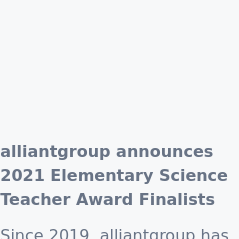What level of education is the award focused on?
Please look at the screenshot and answer using one word or phrase.

Elementary